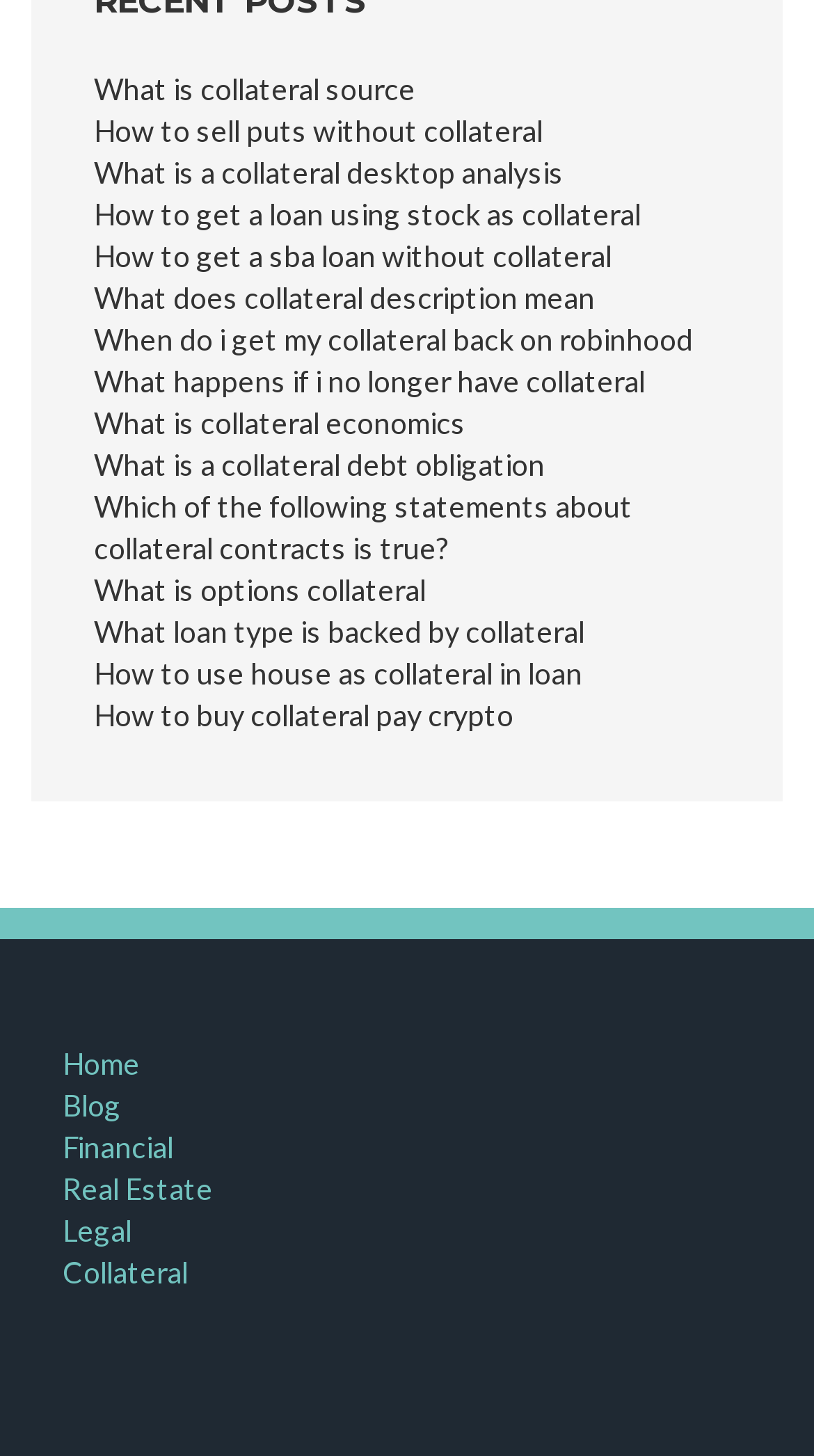Please find the bounding box coordinates of the element that must be clicked to perform the given instruction: "Visit Facebook page". The coordinates should be four float numbers from 0 to 1, i.e., [left, top, right, bottom].

None